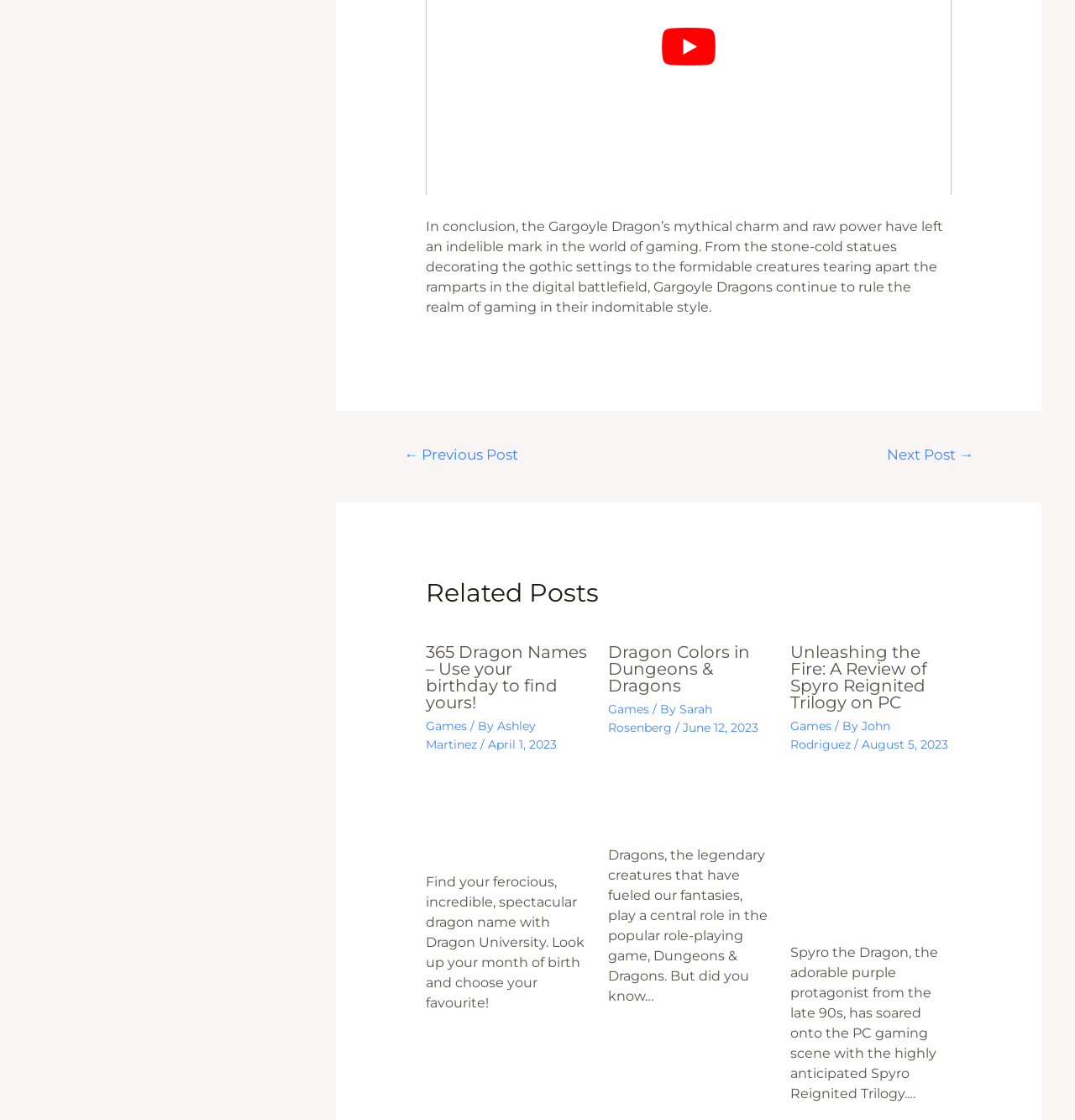Please analyze the image and provide a thorough answer to the question:
Who wrote the article '365 Dragon Names – Use your birthday to find yours!'?

The author of the article can be determined by reading the static text next to the link '365 Dragon Names – Use your birthday to find yours!'. The text says 'By Ashley Martinez'.